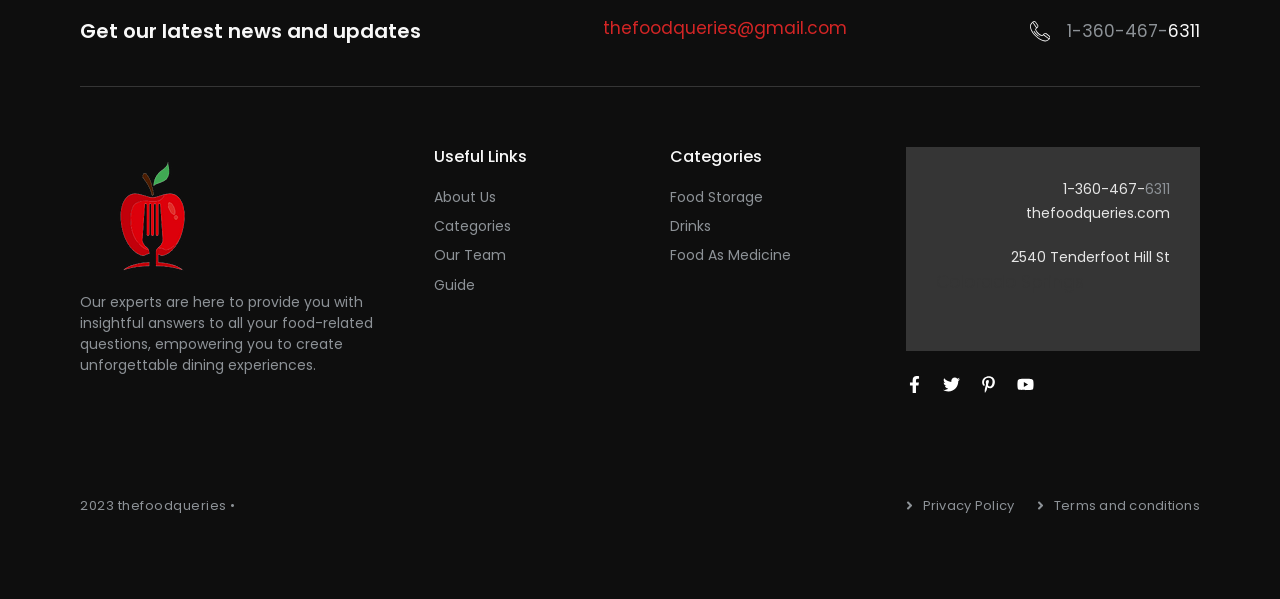Given the description of a UI element: "The Discrete Machine", identify the bounding box coordinates of the matching element in the webpage screenshot.

None